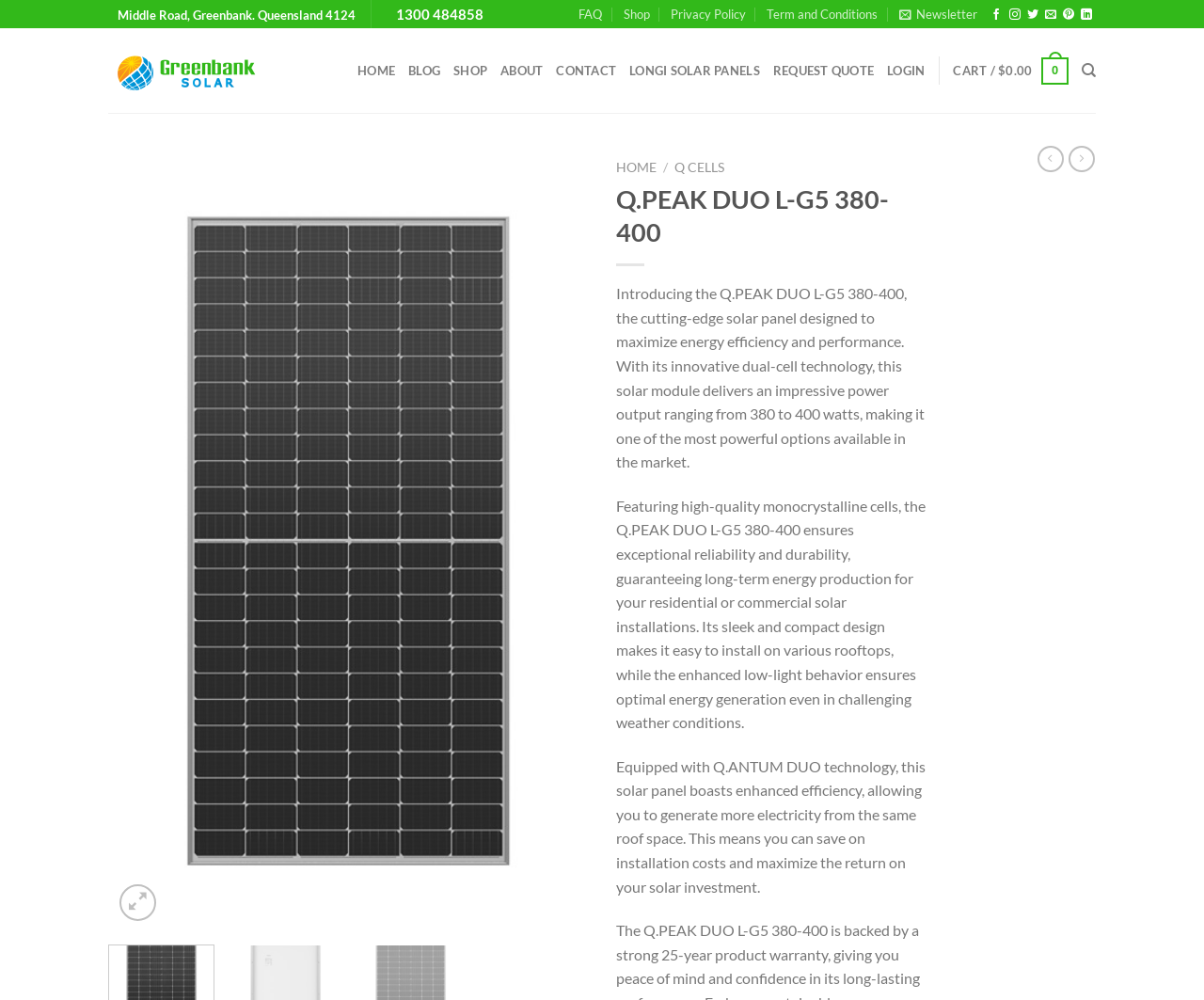Using the details from the image, please elaborate on the following question: What is the company name of the website?

I found the answer by looking at the link element with the text 'GreenBank Solar' which is a prominent element on the webpage, indicating that it is the company name of the website.